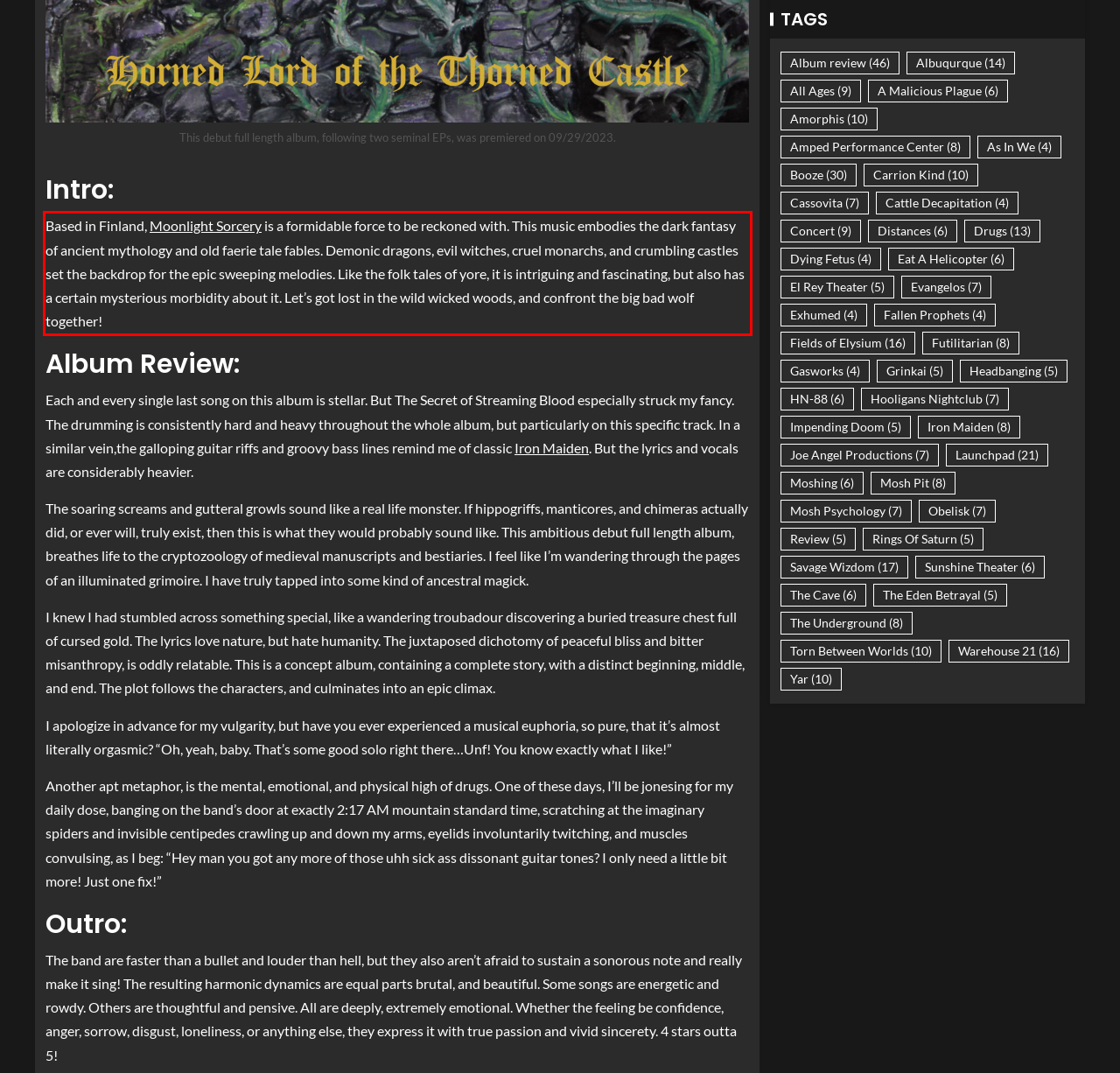Analyze the screenshot of the webpage that features a red bounding box and recognize the text content enclosed within this red bounding box.

Based in Finland, Moonlight Sorcery is a formidable force to be reckoned with. This music embodies the dark fantasy of ancient mythology and old faerie tale fables. Demonic dragons, evil witches, cruel monarchs, and crumbling castles set the backdrop for the epic sweeping melodies. Like the folk tales of yore, it is intriguing and fascinating, but also has a certain mysterious morbidity about it. Let’s got lost in the wild wicked woods, and confront the big bad wolf together!